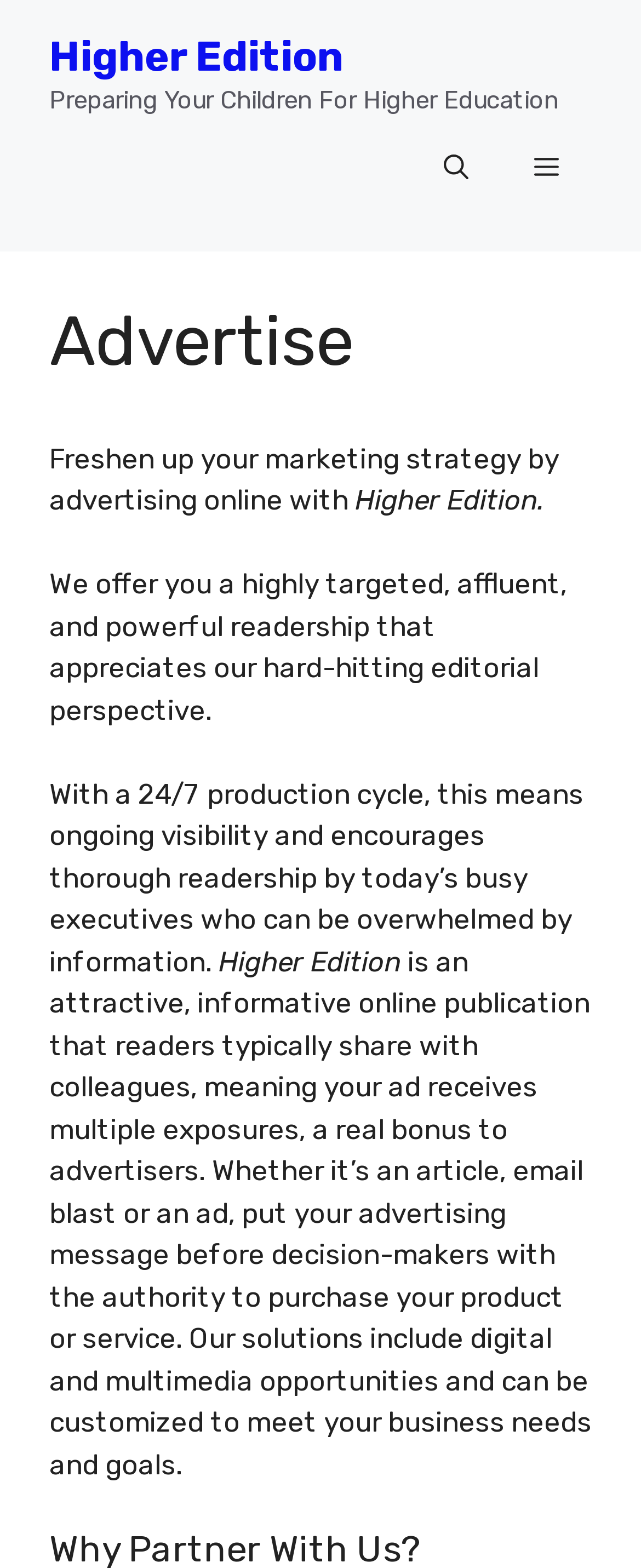Using the description: "Menu", identify the bounding box of the corresponding UI element in the screenshot.

[0.782, 0.076, 0.923, 0.139]